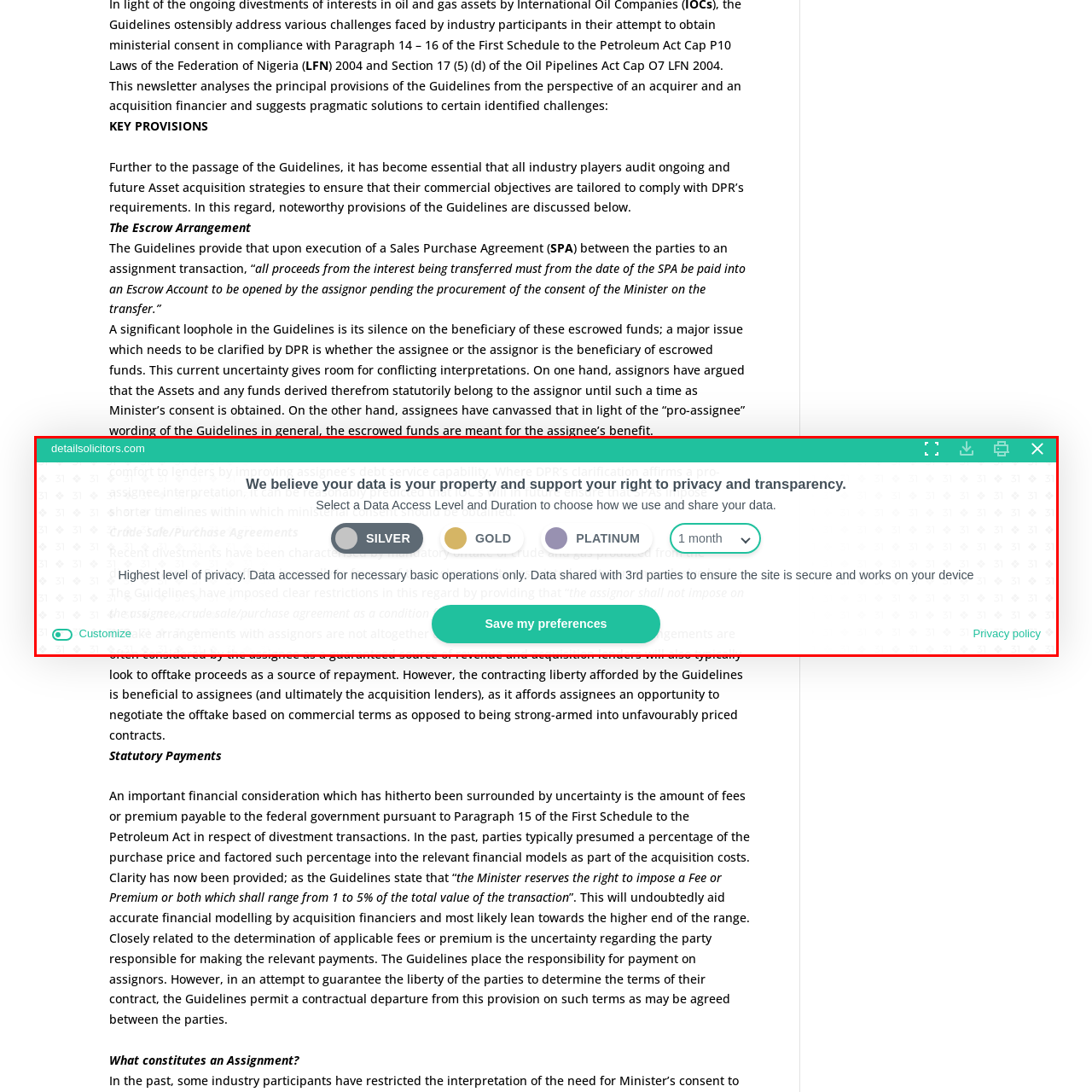What is the highest level of privacy?  
Pay attention to the image within the red frame and give a detailed answer based on your observations from the image.

The highest level of privacy can be determined by looking at the options available for the Data Access Level, which are 'SILVER', 'GOLD', and 'PLATINUM'. Since 'PLATINUM' is listed last, it can be inferred that it corresponds to the highest level of privacy, as suggested by the brief explanation below the options, which emphasizes the significance of selecting the highest level of privacy.